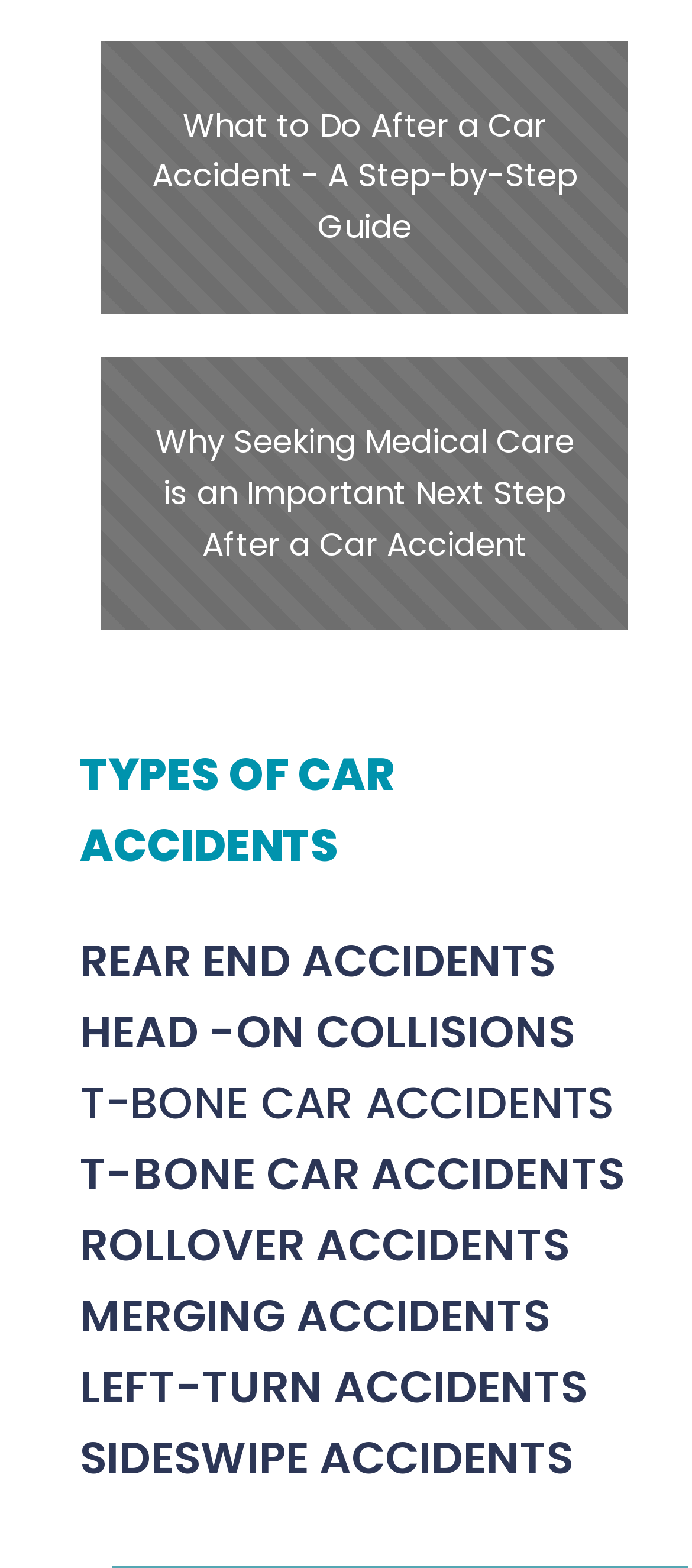From the element description: "T-BONE CAR ACCIDENTS", extract the bounding box coordinates of the UI element. The coordinates should be expressed as four float numbers between 0 and 1, in the order [left, top, right, bottom].

[0.115, 0.727, 0.903, 0.773]